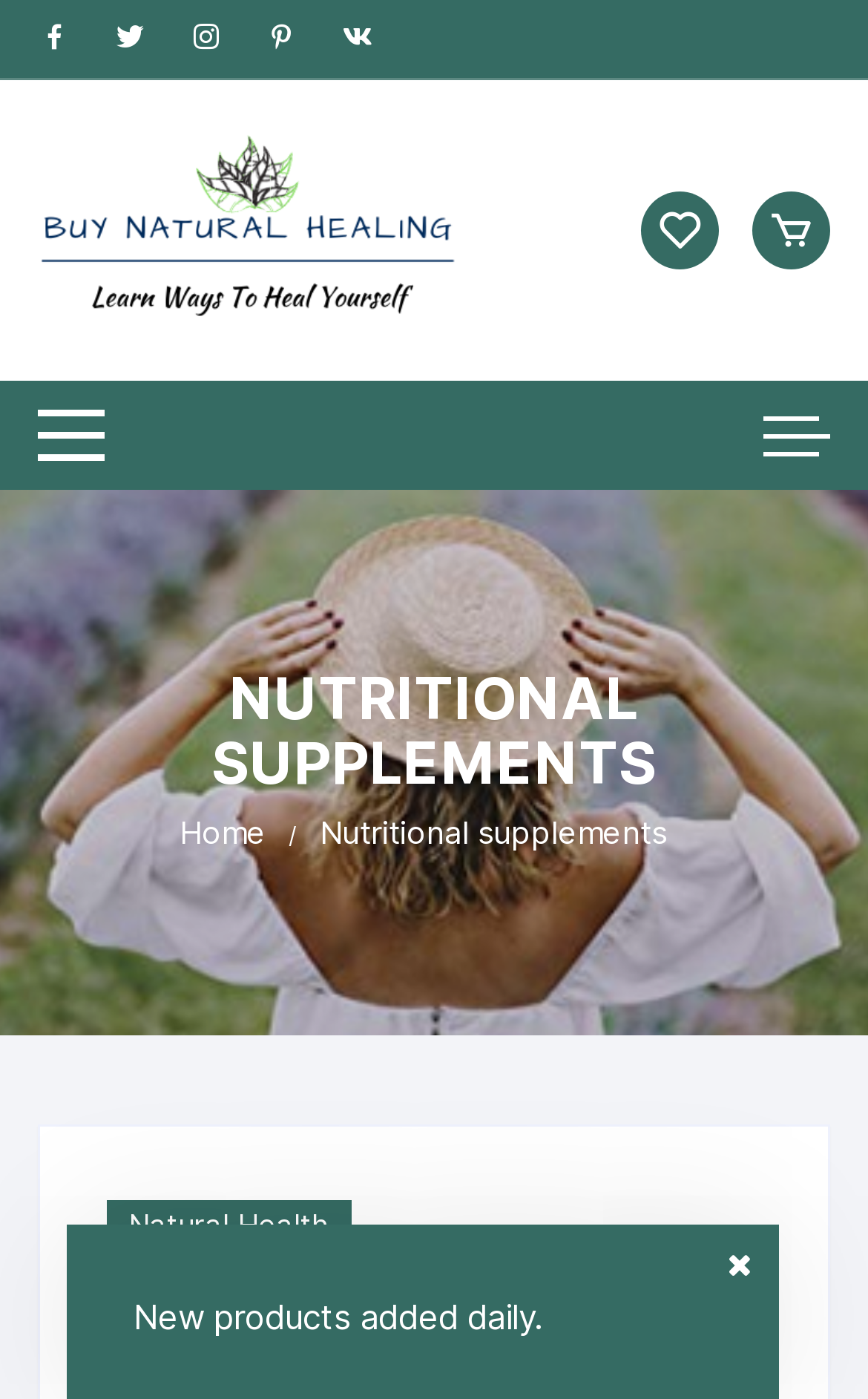Locate the bounding box of the UI element defined by this description: "alt="Buy Natural Healing"". The coordinates should be given as four float numbers between 0 and 1, formatted as [left, top, right, bottom].

[0.043, 0.148, 0.531, 0.178]